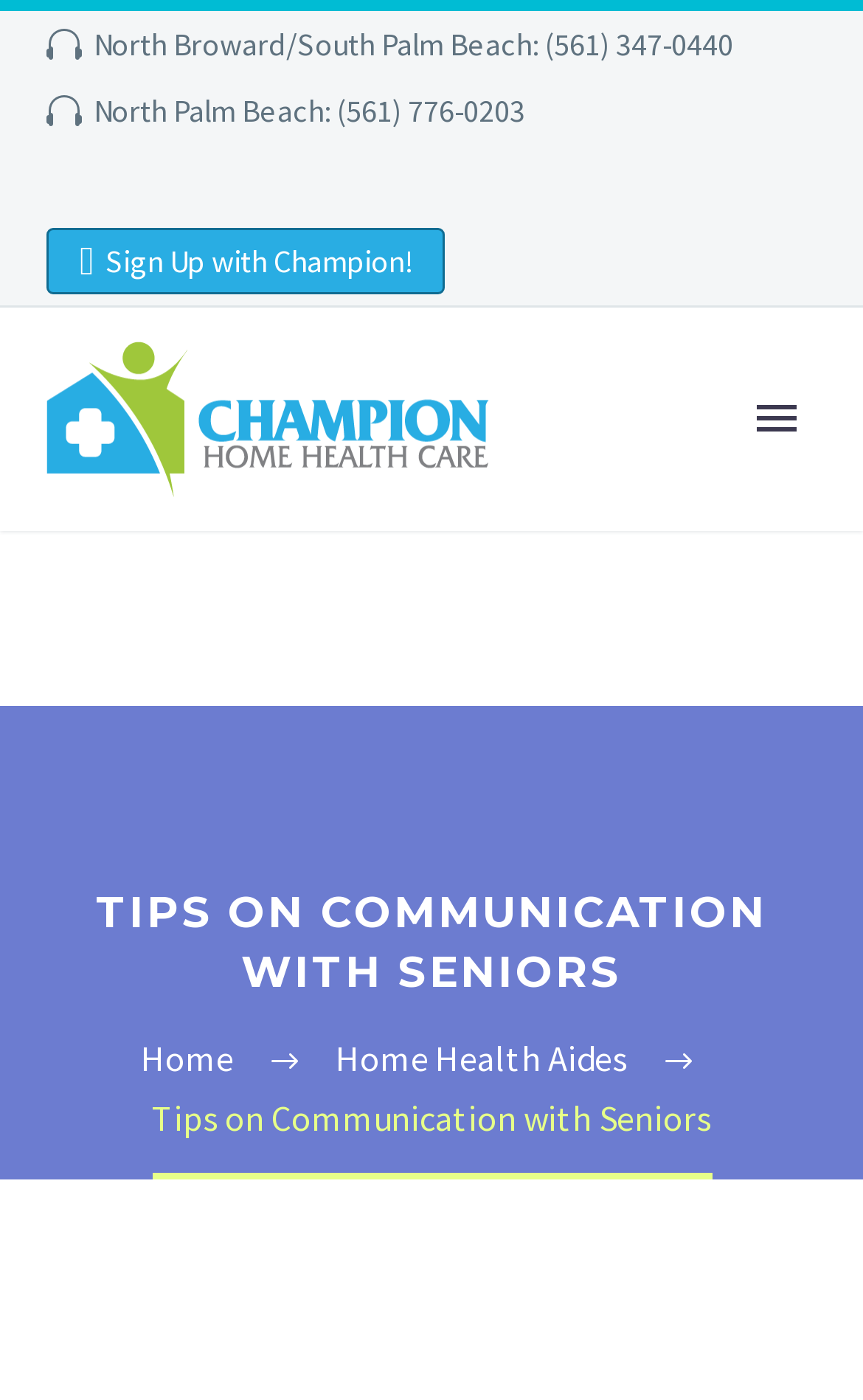Provide the bounding box coordinates for the specified HTML element described in this description: "alt="" title=""". The coordinates should be four float numbers ranging from 0 to 1, in the format [left, top, right, bottom].

None